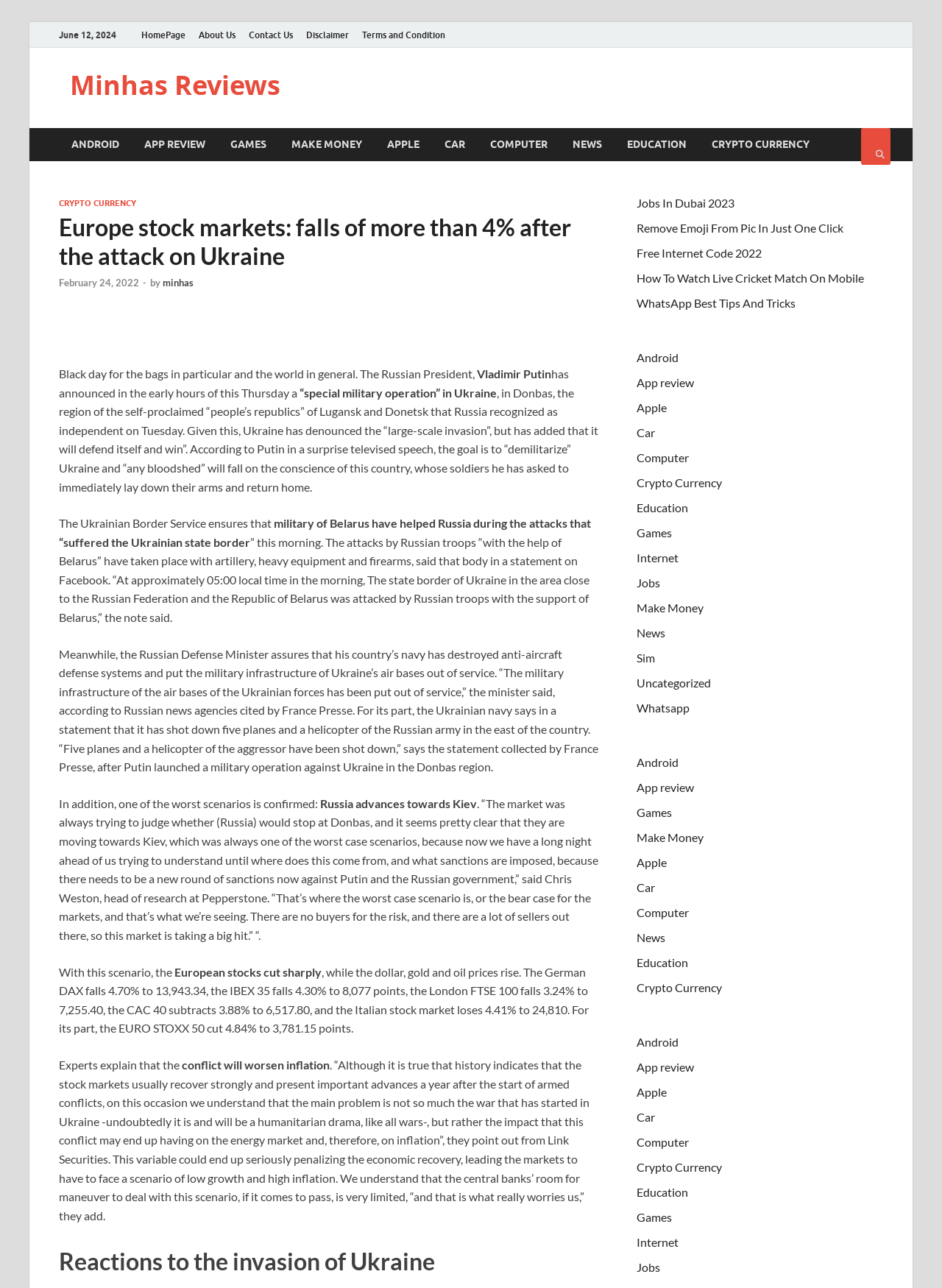Find the bounding box coordinates of the clickable element required to execute the following instruction: "Click the 'HOME' link". Provide the coordinates as four float numbers between 0 and 1, i.e., [left, top, right, bottom].

None